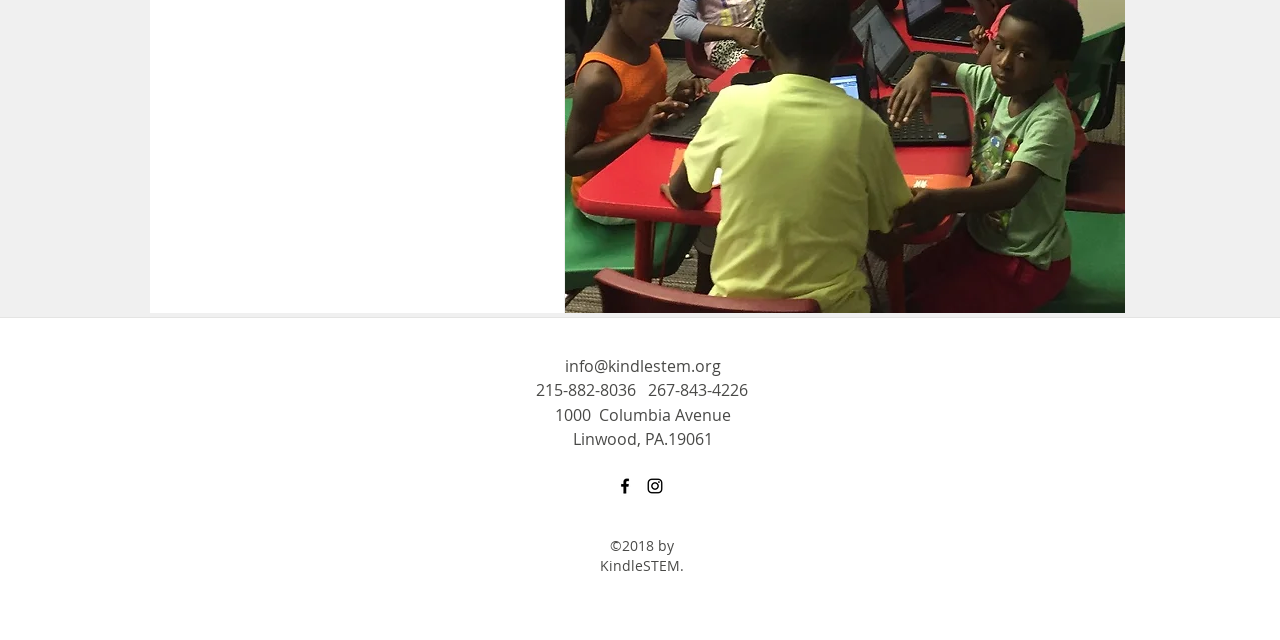Identify the bounding box coordinates for the UI element described as: "info@kindlestem.org". The coordinates should be provided as four floats between 0 and 1: [left, top, right, bottom].

[0.441, 0.555, 0.563, 0.589]